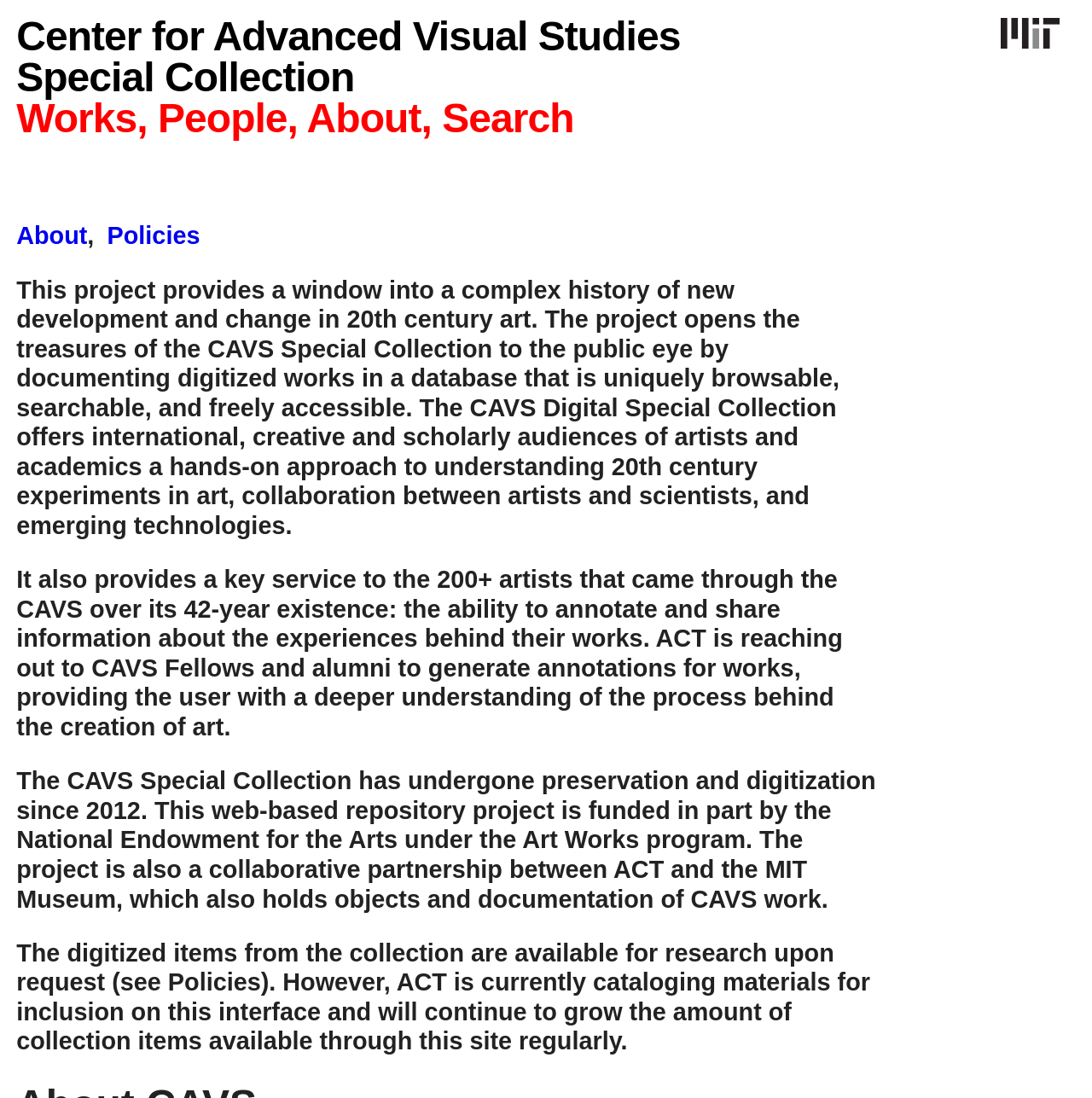Please determine the bounding box coordinates of the clickable area required to carry out the following instruction: "Read about the CAVS project". The coordinates must be four float numbers between 0 and 1, represented as [left, top, right, bottom].

[0.015, 0.252, 0.797, 0.463]